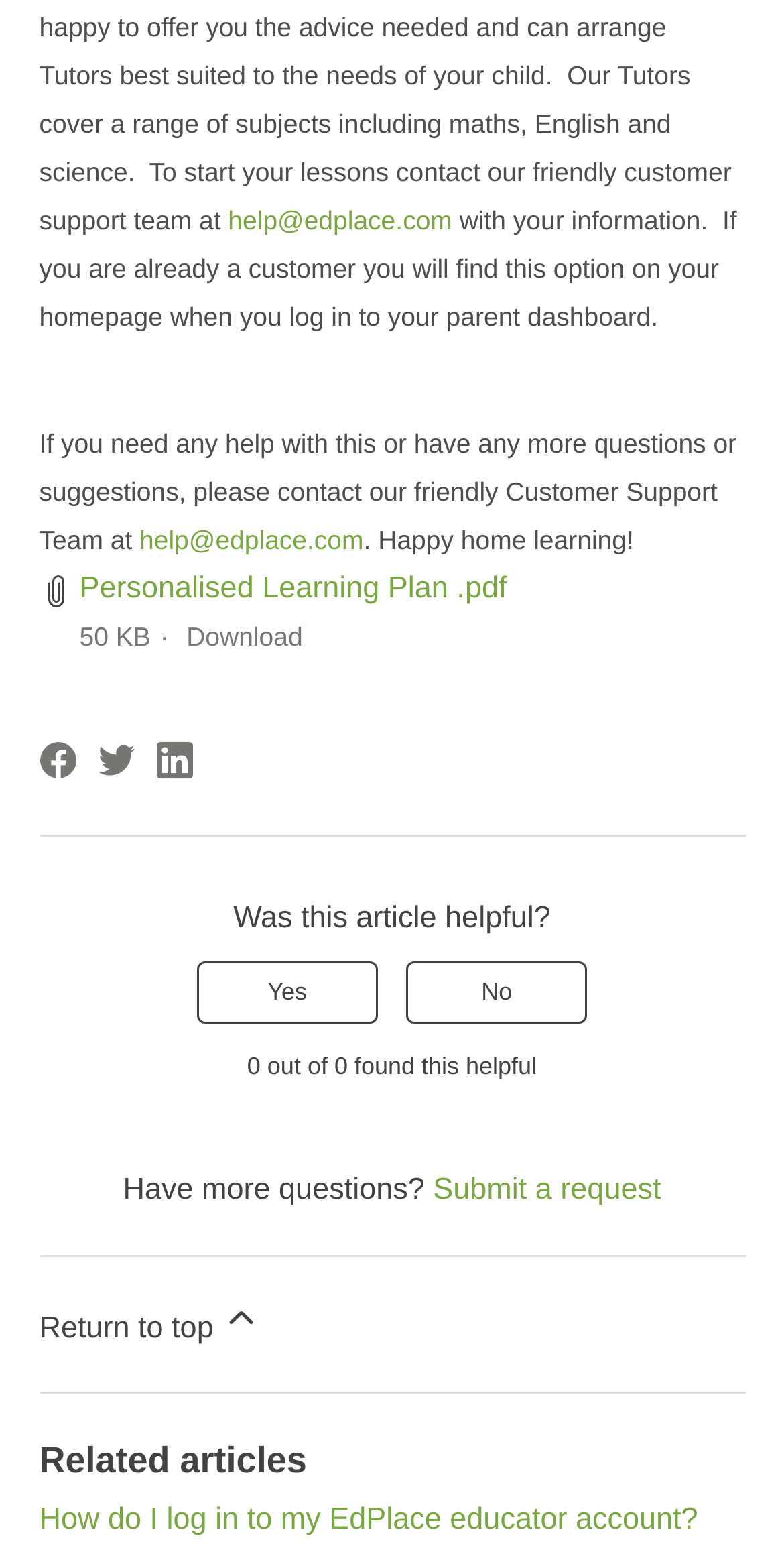Predict the bounding box coordinates of the area that should be clicked to accomplish the following instruction: "Contact customer support". The bounding box coordinates should consist of four float numbers between 0 and 1, i.e., [left, top, right, bottom].

[0.178, 0.338, 0.464, 0.358]